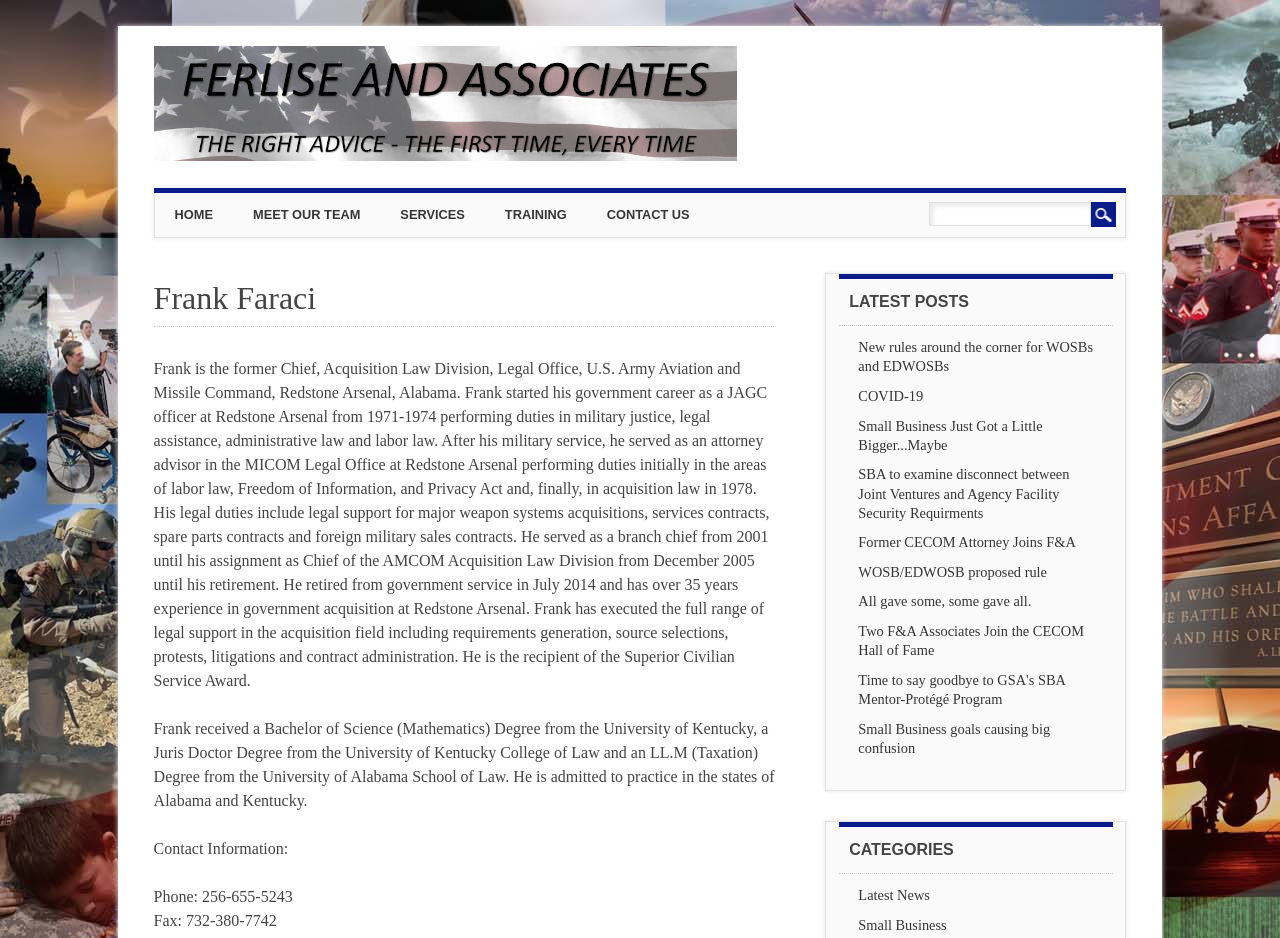Can you find the bounding box coordinates for the UI element given this description: "value="Search""? Provide the coordinates as four float numbers between 0 and 1: [left, top, right, bottom].

[0.853, 0.215, 0.872, 0.242]